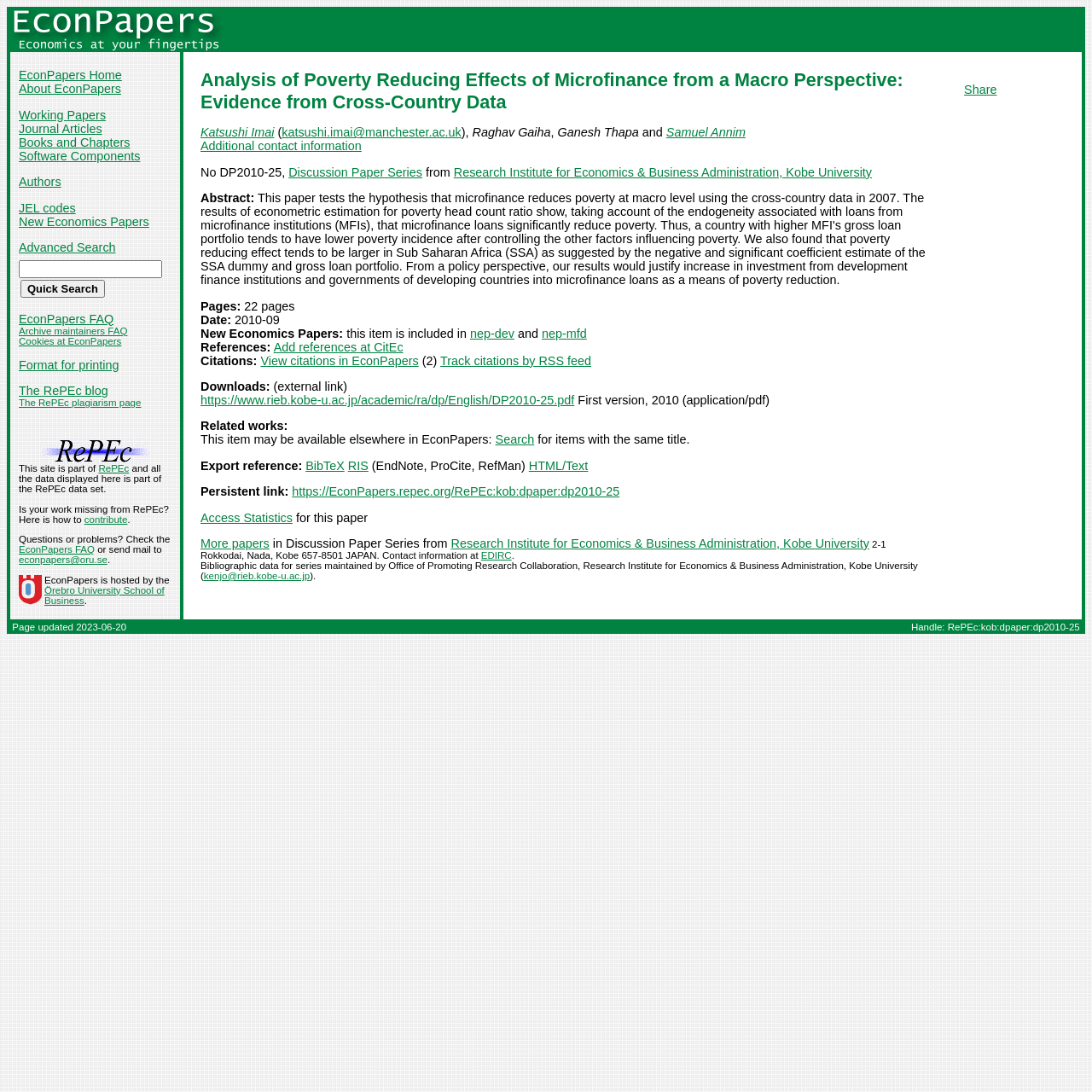Please extract and provide the main headline of the webpage.

Analysis of Poverty Reducing Effects of Microfinance from a Macro Perspective: Evidence from Cross-Country Data